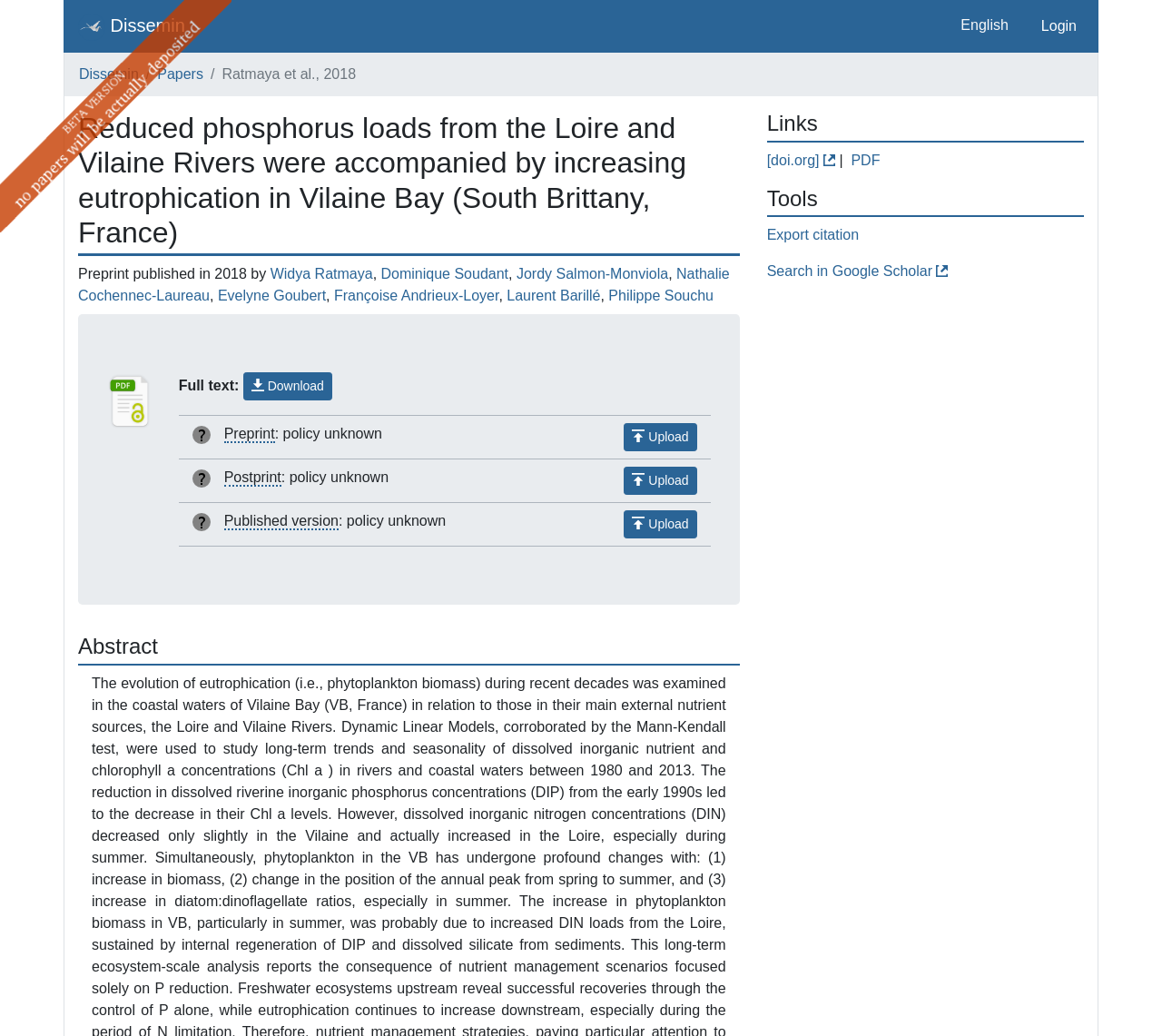Pinpoint the bounding box coordinates of the element that must be clicked to accomplish the following instruction: "Click the 'Login' link". The coordinates should be in the format of four float numbers between 0 and 1, i.e., [left, top, right, bottom].

[0.89, 0.008, 0.933, 0.043]